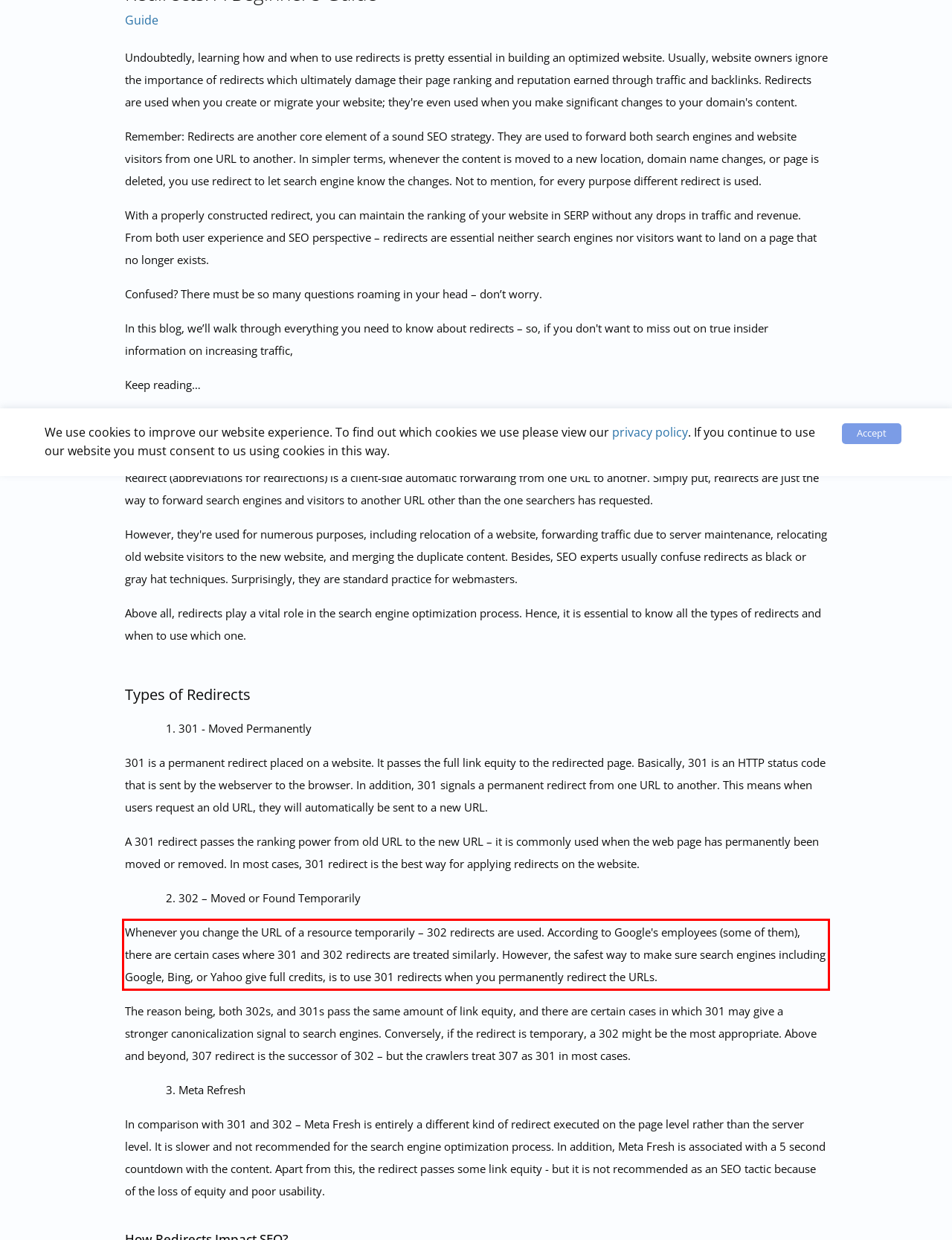Examine the webpage screenshot and use OCR to recognize and output the text within the red bounding box.

Whenever you change the URL of a resource temporarily – 302 redirects are used. According to Google's employees (some of them), there are certain cases where 301 and 302 redirects are treated similarly. However, the safest way to make sure search engines including Google, Bing, or Yahoo give full credits, is to use 301 redirects when you permanently redirect the URLs.